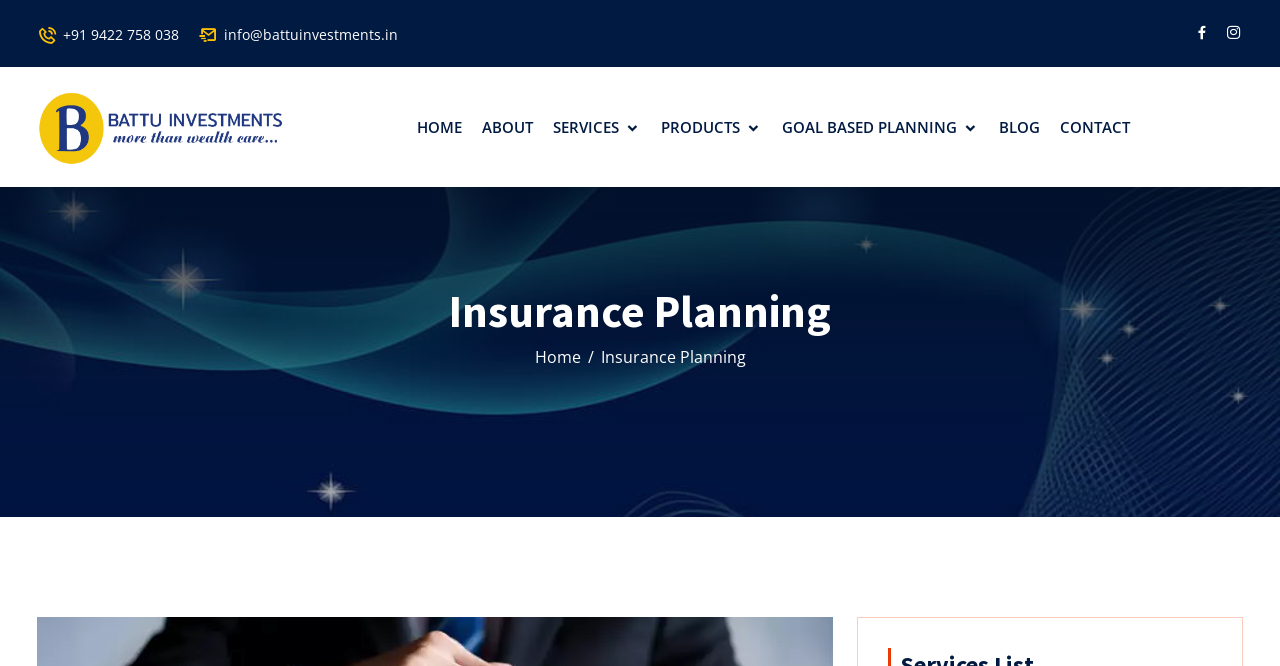Provide your answer to the question using just one word or phrase: What is the purpose of the webpage?

Insurance planning